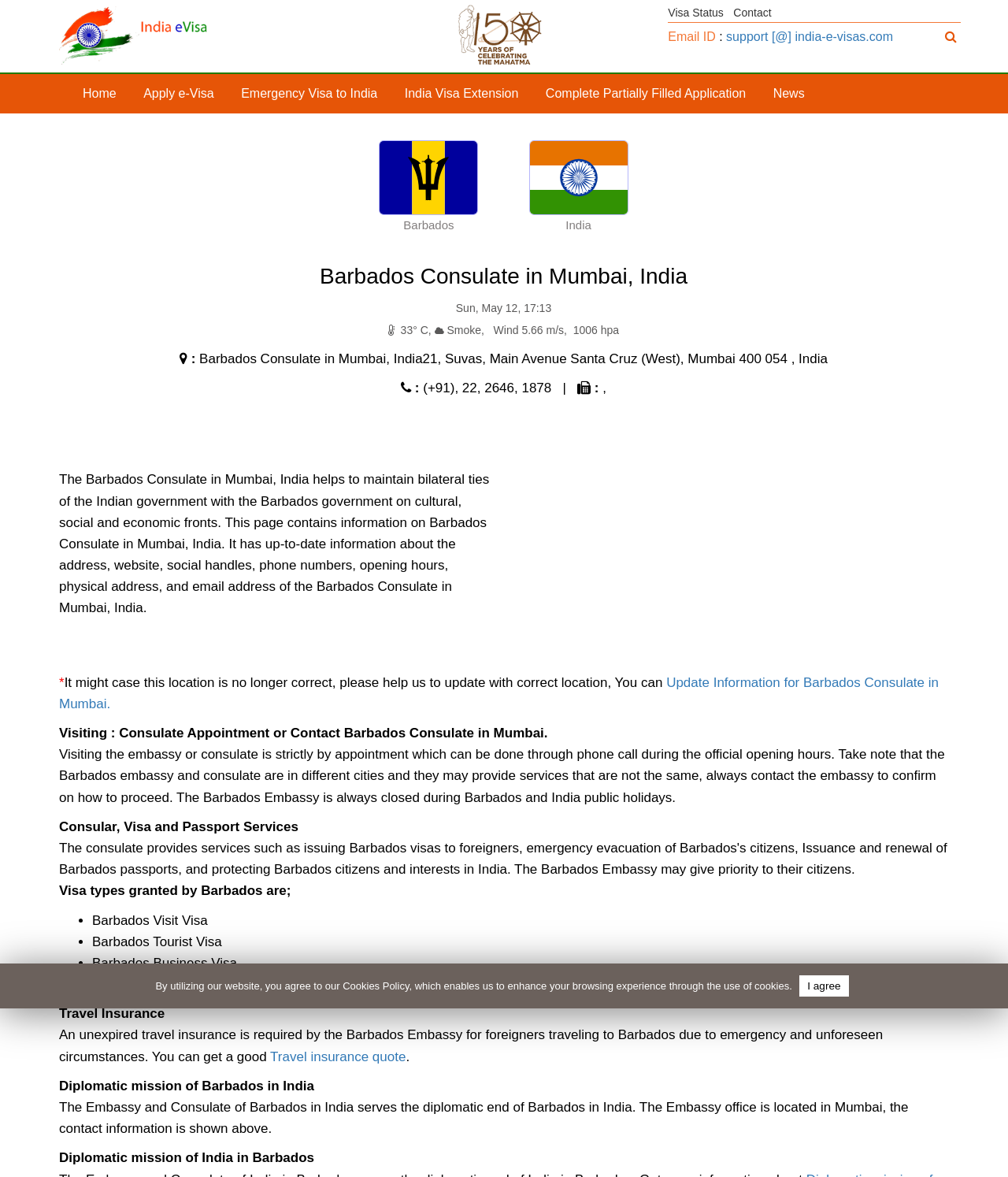Please identify the bounding box coordinates of the clickable region that I should interact with to perform the following instruction: "Click the 'Update Information for Barbados Consulate in Mumbai' link". The coordinates should be expressed as four float numbers between 0 and 1, i.e., [left, top, right, bottom].

[0.059, 0.573, 0.931, 0.604]